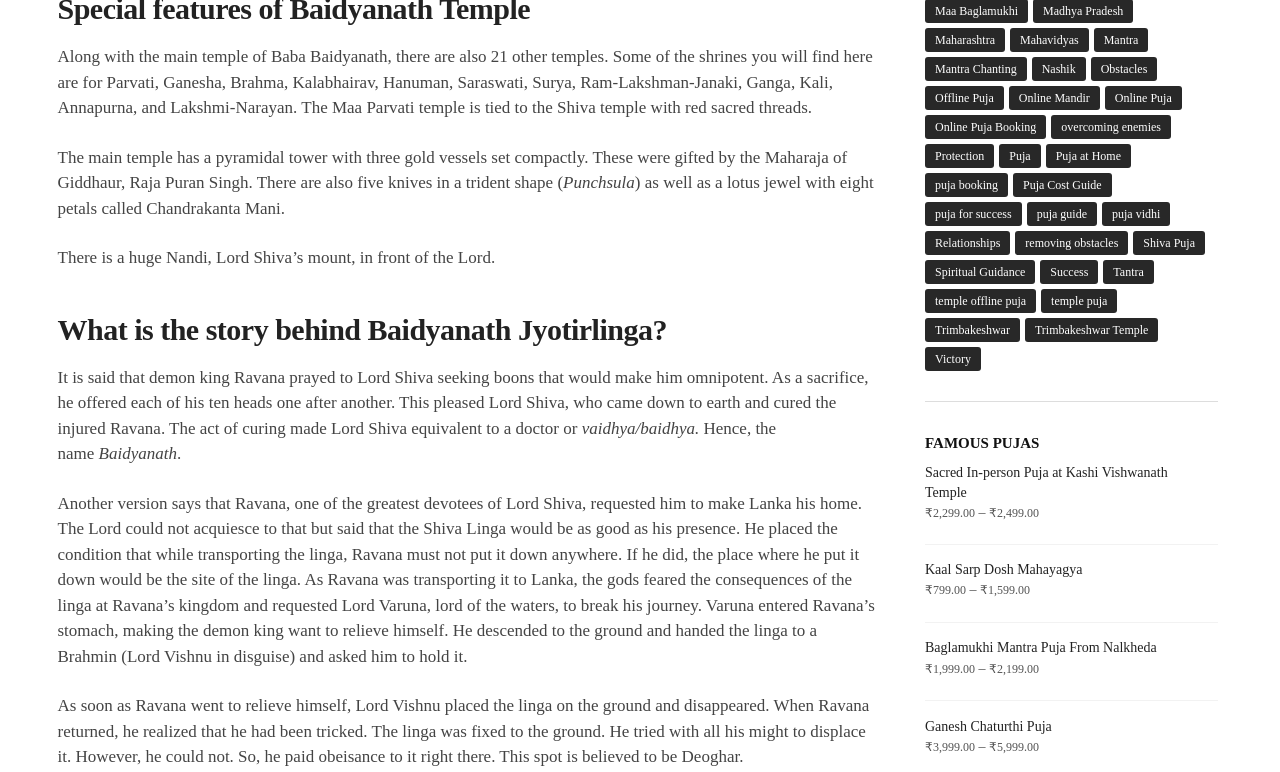What is the price of the 'Kaal Sarp Dosh Mahayagya' puja?
Please provide a single word or phrase in response based on the screenshot.

₹ 799.00 - ₹ 1,599.00